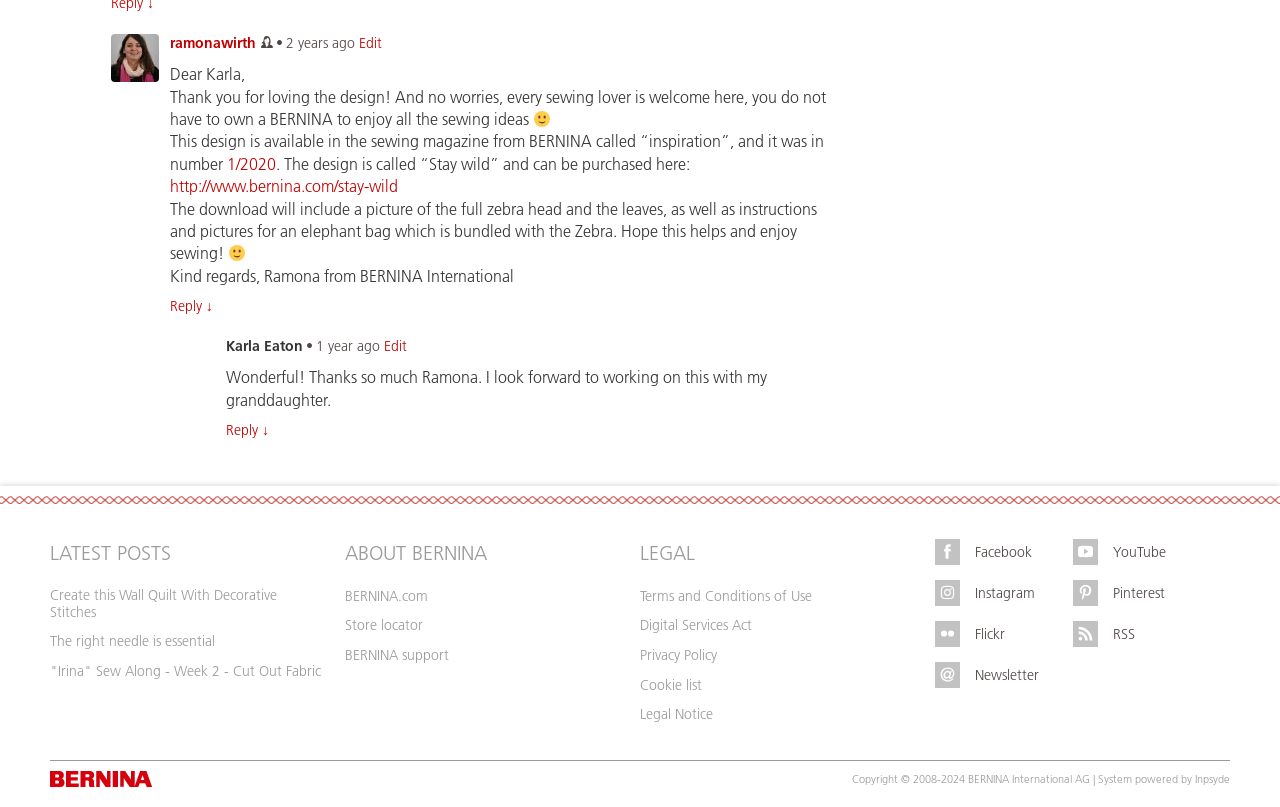What type of content is listed under 'LATEST POSTS'?
Please provide a single word or phrase based on the screenshot.

links to blog posts